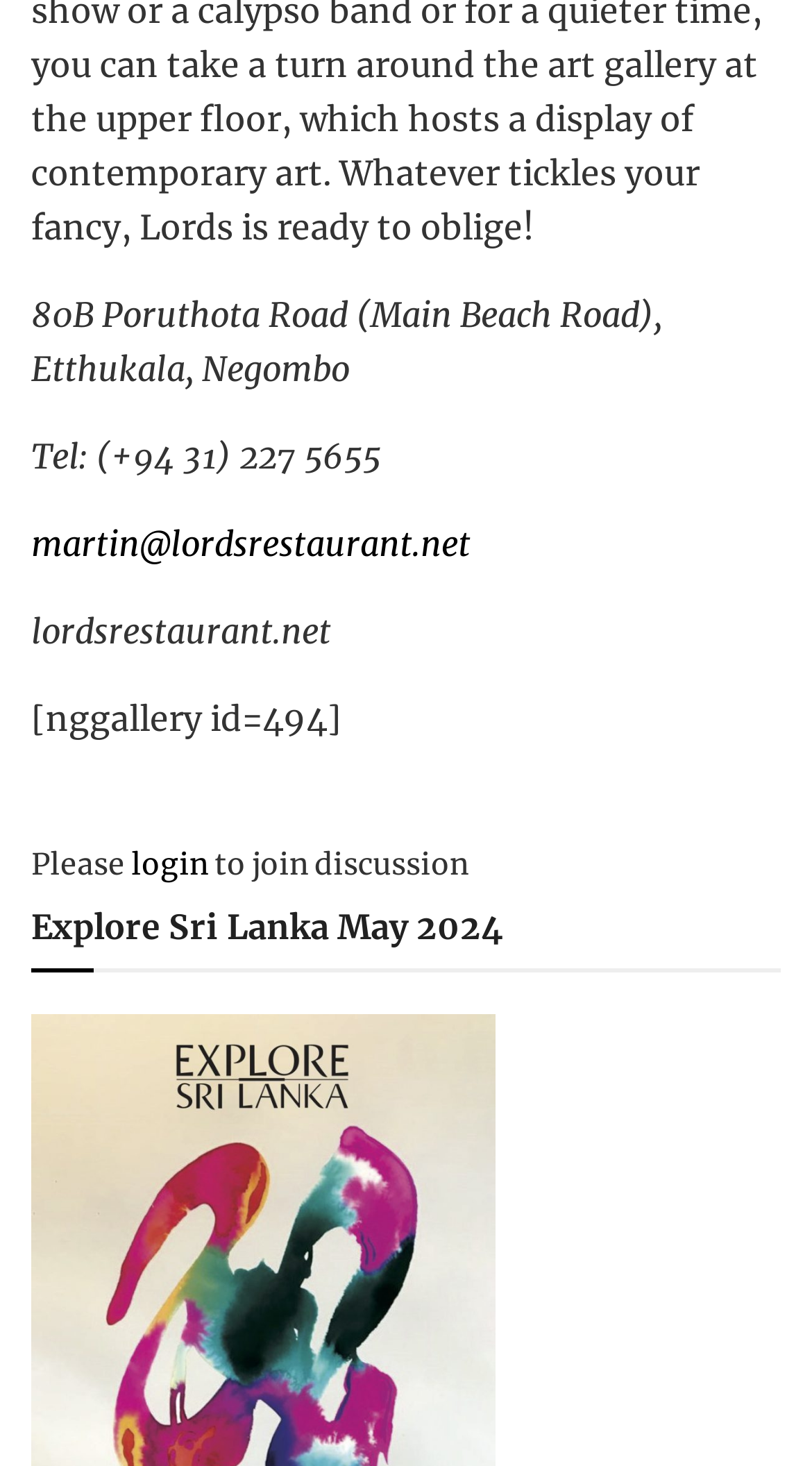Respond to the question with just a single word or phrase: 
What is the purpose of the 'login' link?

to join discussion